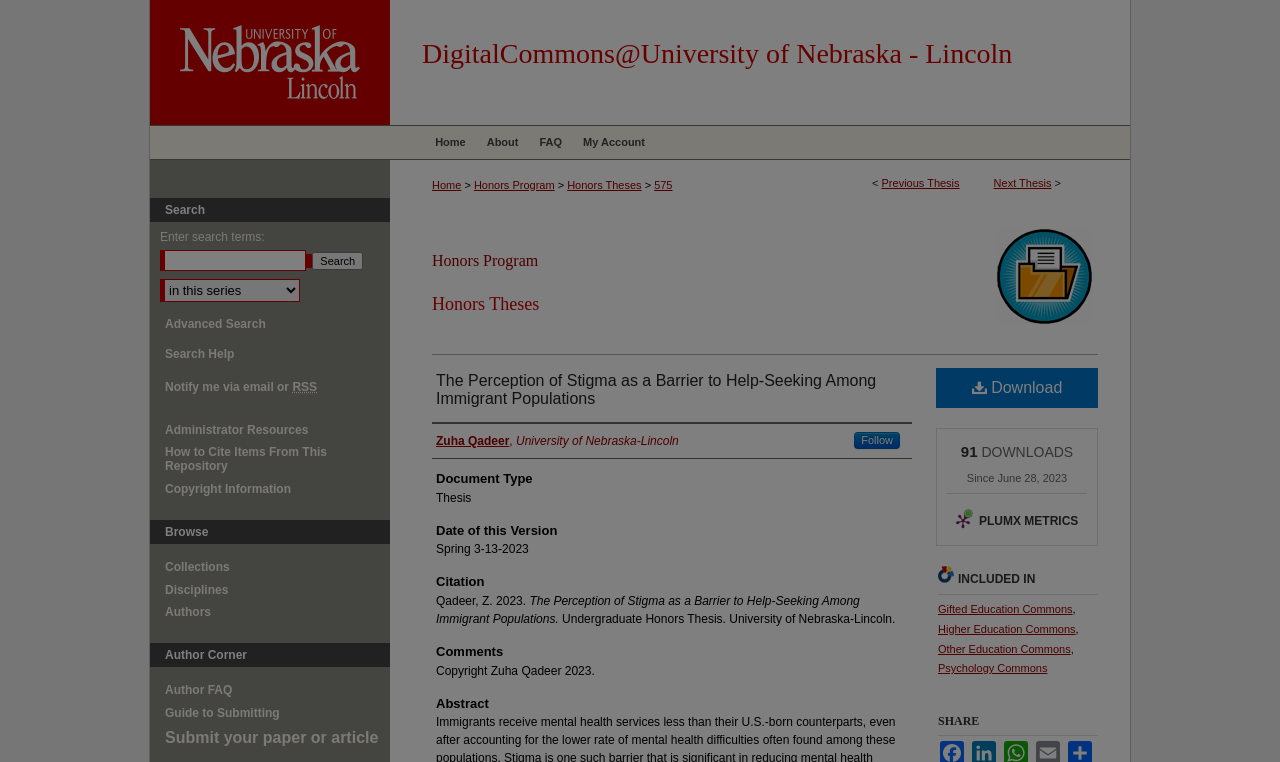Illustrate the webpage's structure and main components comprehensively.

This webpage appears to be a thesis repository page, specifically showcasing the thesis "The Perception of Stigma as a Barrier to Help-Seeking Among Immigrant Populations" by Zuha Qadeer. 

At the top of the page, there is a menu link and a link to "DigitalCommons@University of Nebraska - Lincoln", accompanied by an image of the university's logo. Below this, there is a navigation menu with links to "My Account", "FAQ", "About", and "Home". 

On the left side of the page, there is a breadcrumb navigation menu with links to "Home", "Honors Program", "Honors Theses", and "575". 

The main content of the page is divided into several sections. The first section displays the title of the thesis, "The Perception of Stigma as a Barrier to Help-Seeking Among Immigrant Populations", and the author's name, Zuha Qadeer. 

Below this, there are sections for "Honors Program", "Honors Theses", and an image related to the thesis. 

The next section displays the thesis's abstract, followed by a link to download the thesis and information about the number of downloads. 

There is also a section for "INCLUDED IN", which lists the thesis's inclusion in various commons, such as "Gifted Education Commons", "Higher Education Commons", "Other Education Commons", and "Psychology Commons". 

A "SHARE" section allows users to share the thesis via various platforms. 

On the right side of the page, there is a search bar with an option for advanced search and search help. Below this, there are links to "Administrator Resources", "How to Cite Items From This Repository", and "Copyright Information". 

Further down, there are sections for "Browse" and "Author Corner", which provide links to collections, disciplines, authors, and author-related resources.